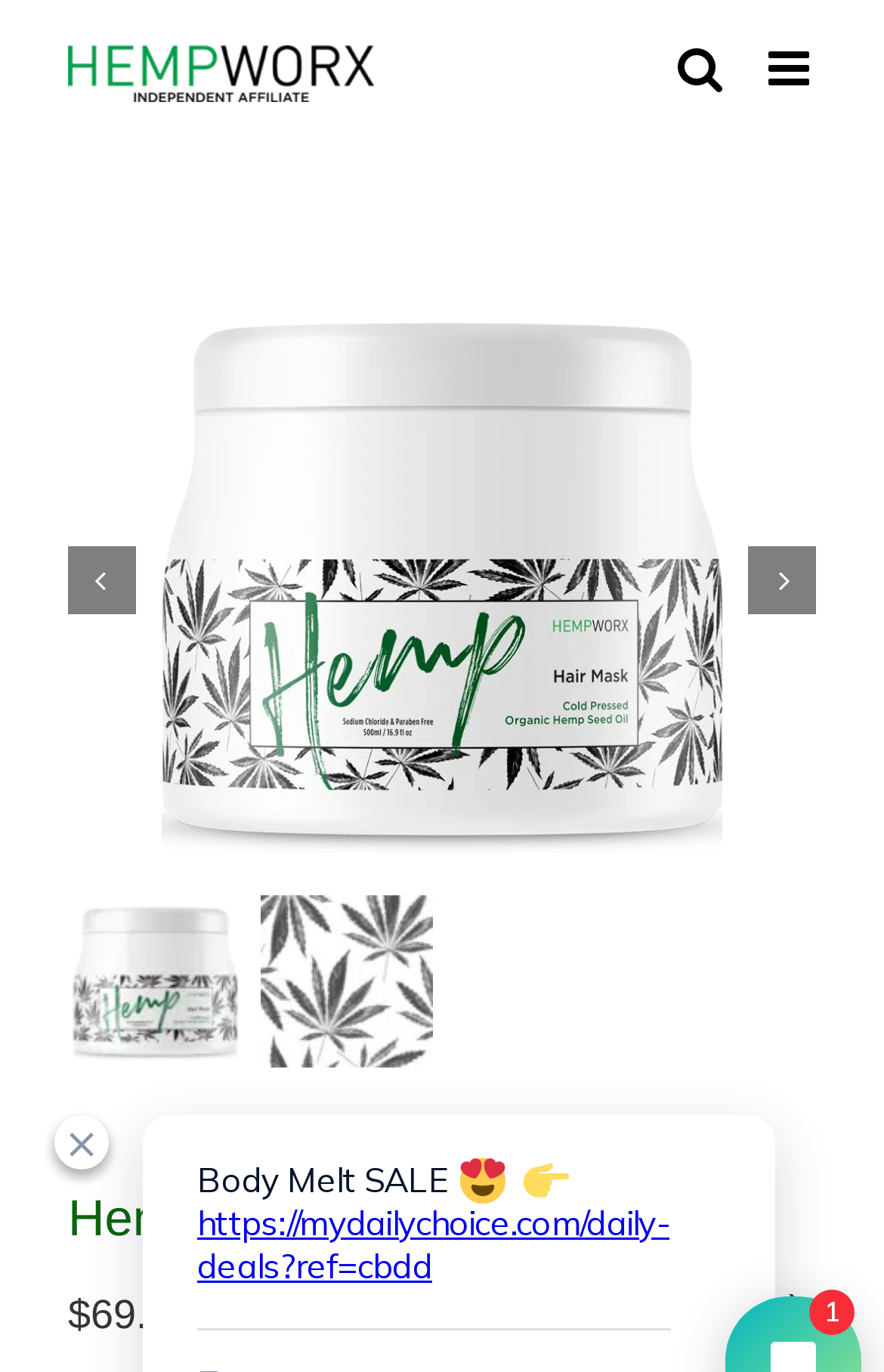Write an elaborate caption that captures the essence of the webpage.

The webpage is about HempWorx Hair Mask, a product that contains organic hemp seed oil, deeply penetrating to nourish and hydrate even the most difficult hair types. 

At the top left corner, there is a logo of Hempworx, CBD Online, which is an image linked to the Hempworx website. Next to it, on the top right corner, there are two links: "Toggle mobile menu" and "Toggle mobile search". 

Below the logo, there is a large image of the HempWorx Hair Mask product, which is also a link to the product page. On the right side of the product image, there are two social media links, represented by icons. 

Below the product image, there are two more images: one of the product itself and another of the product label. 

The product title "Hempworx Hair Mask" is a heading, located at the bottom left of the page. Below the title, there is a price section, which includes a dollar sign, the price "$69.00", and a rating section, which includes an image of 5-star rating and a link to 4 customer reviews.